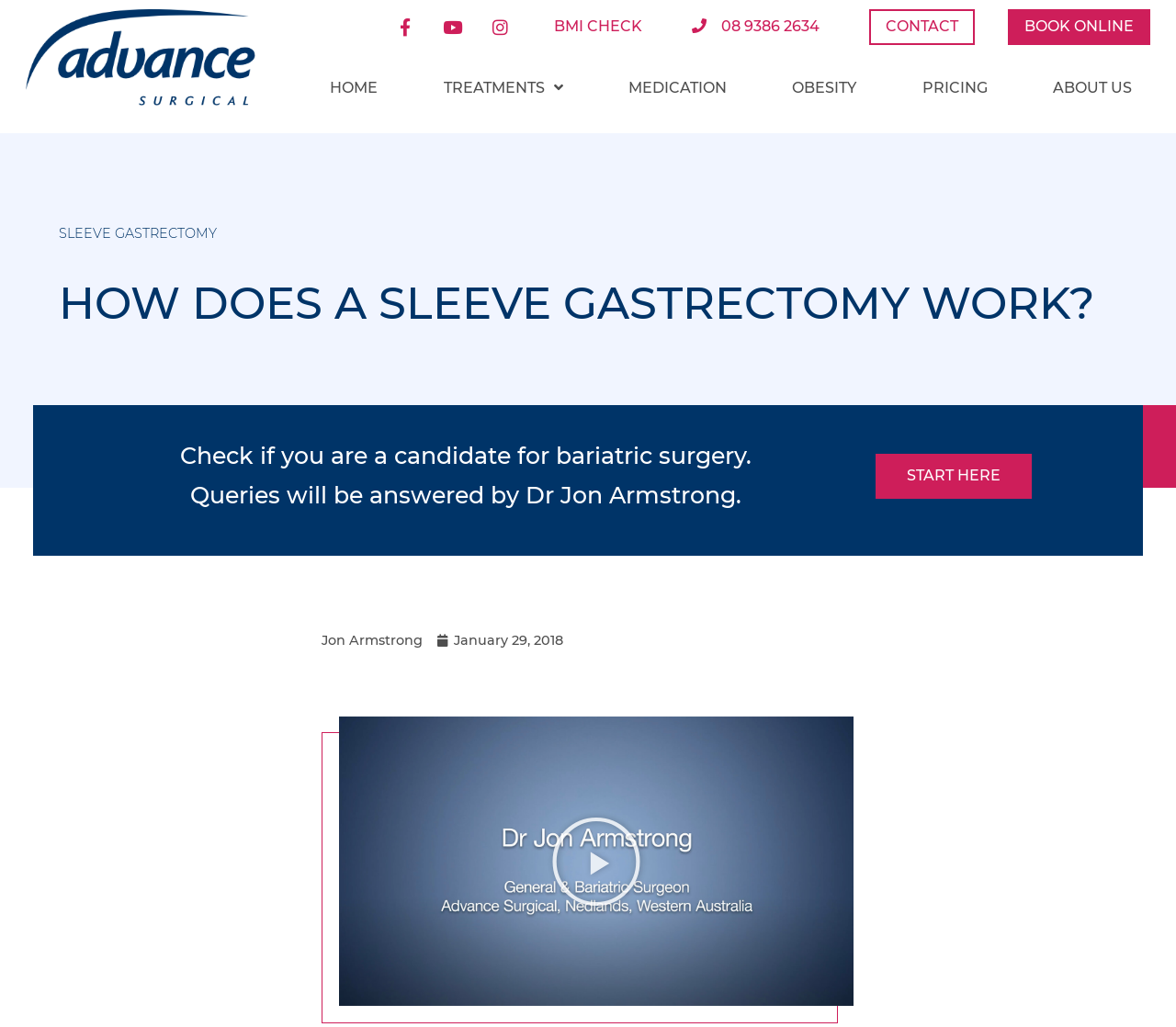Please provide the bounding box coordinates for the element that needs to be clicked to perform the following instruction: "Play the video". The coordinates should be given as four float numbers between 0 and 1, i.e., [left, top, right, bottom].

[0.468, 0.794, 0.546, 0.884]